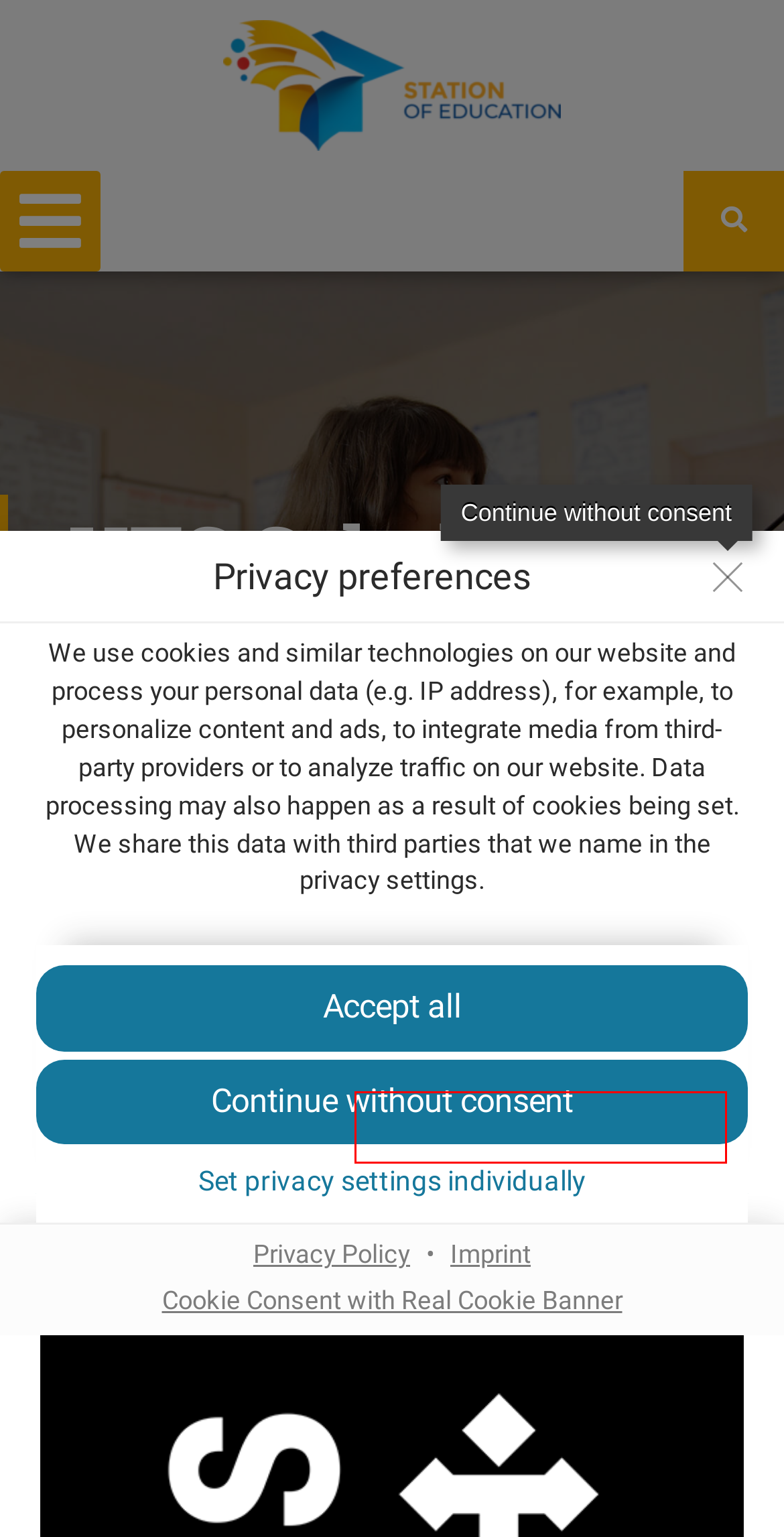Review the screenshot of a webpage that includes a red bounding box. Choose the webpage description that best matches the new webpage displayed after clicking the element within the bounding box. Here are the candidates:
A. Blog - Station of Education
B. Contact - Station of Education
C. FAQs - Station of Education
D. Opportunities Archive - Station of Education
E. Website Sitemap - Station of Education
F. About Us - Station of Education
G. Privacy Policy - Station of Education
H. Real Cookie Banner: GDPR & ePrivacy Cookie Consent

G